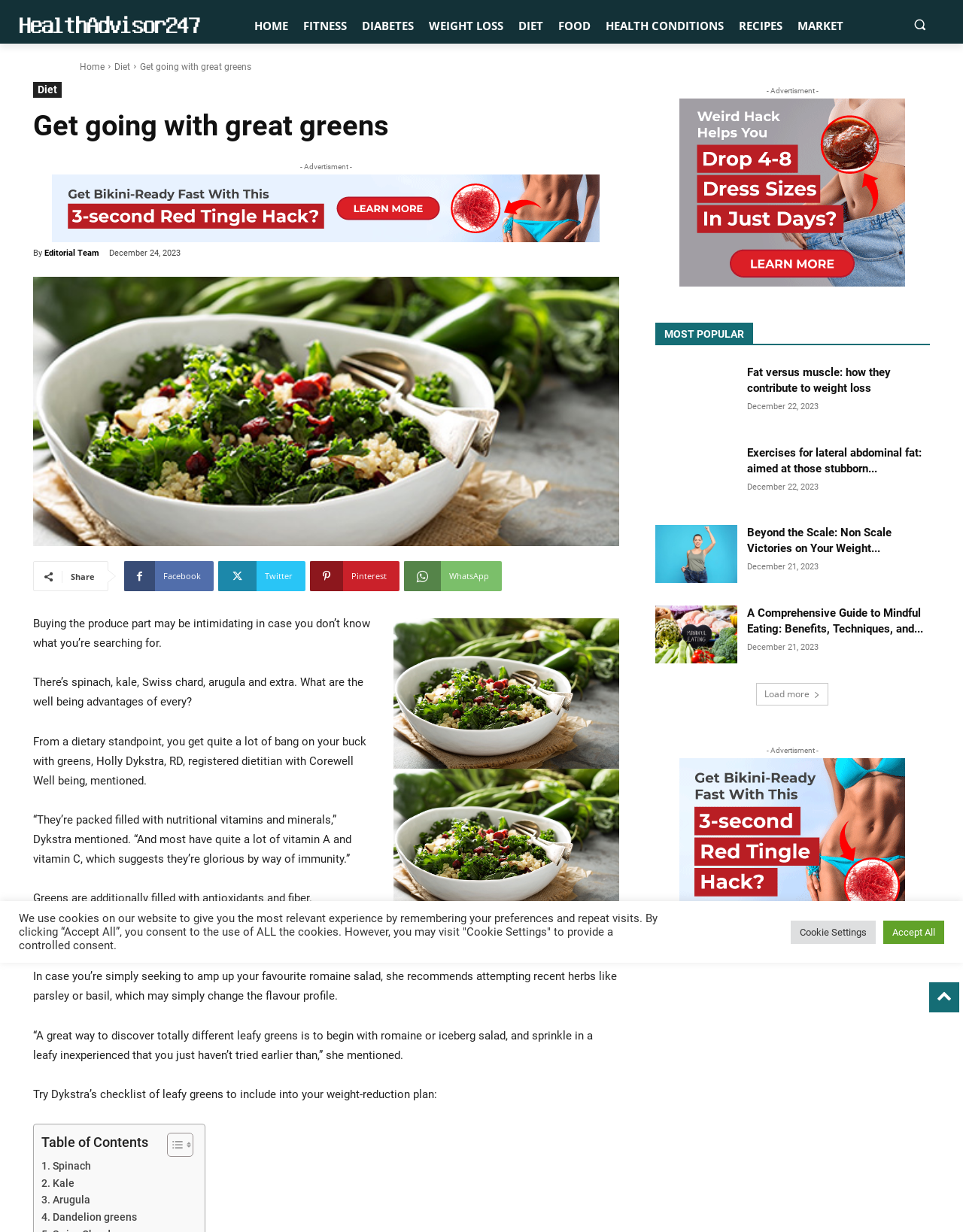Determine the bounding box coordinates of the clickable element to achieve the following action: 'Click the 'Search' button'. Provide the coordinates as four float values between 0 and 1, formatted as [left, top, right, bottom].

[0.939, 0.007, 0.971, 0.032]